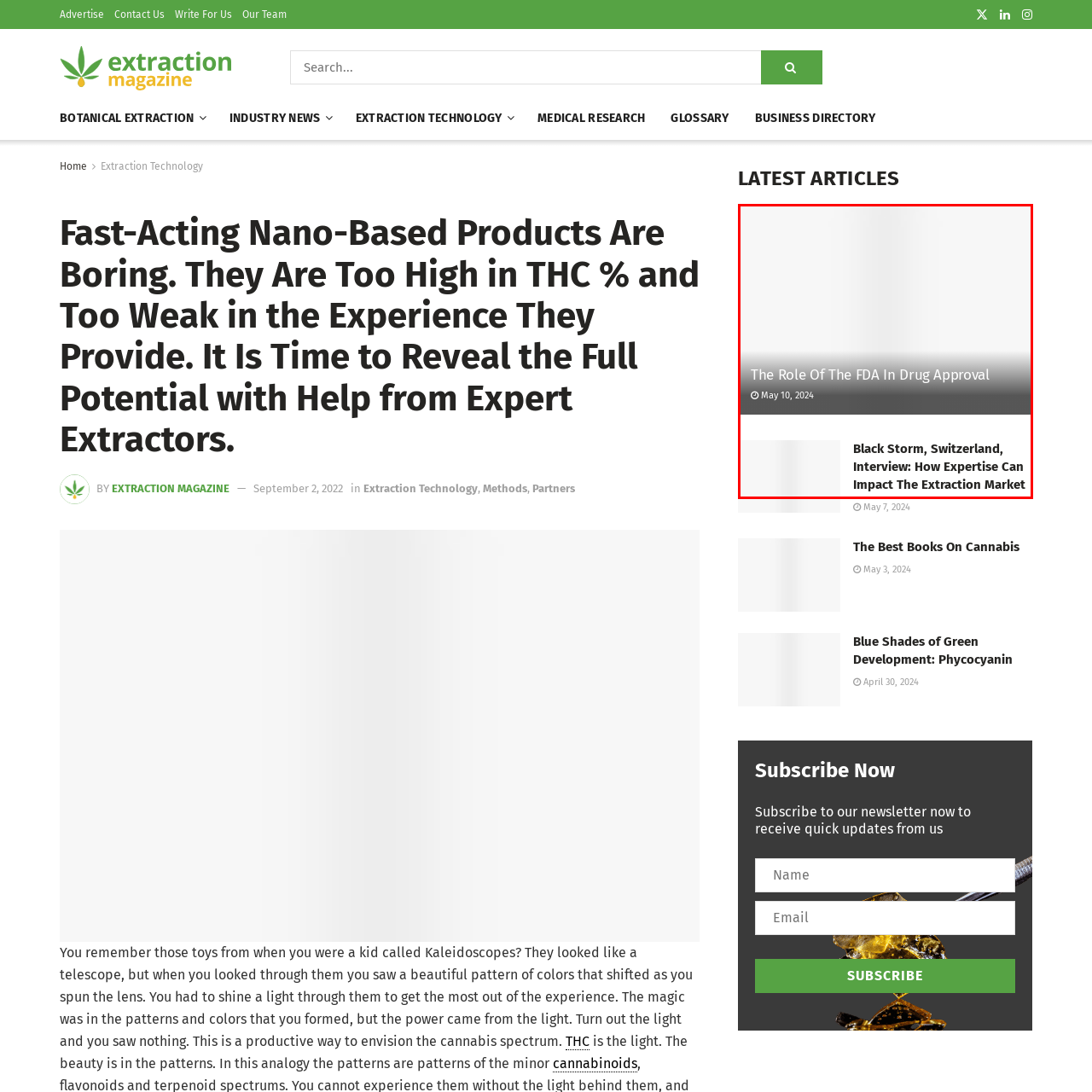Describe extensively the visual content inside the red marked area.

This image features an article titled "The Role Of The FDA In Drug Approval," published on May 10, 2024. Below the title, there's a subheading highlighting an interview titled "Black Storm, Switzerland, Interview: How Expertise Can Impact The Extraction Market." The layout suggests a focus on the intersection of regulatory practices and the cannabis extraction industry, signaling a timely discussion on the FDA's influence and the expertise required in this evolving field.